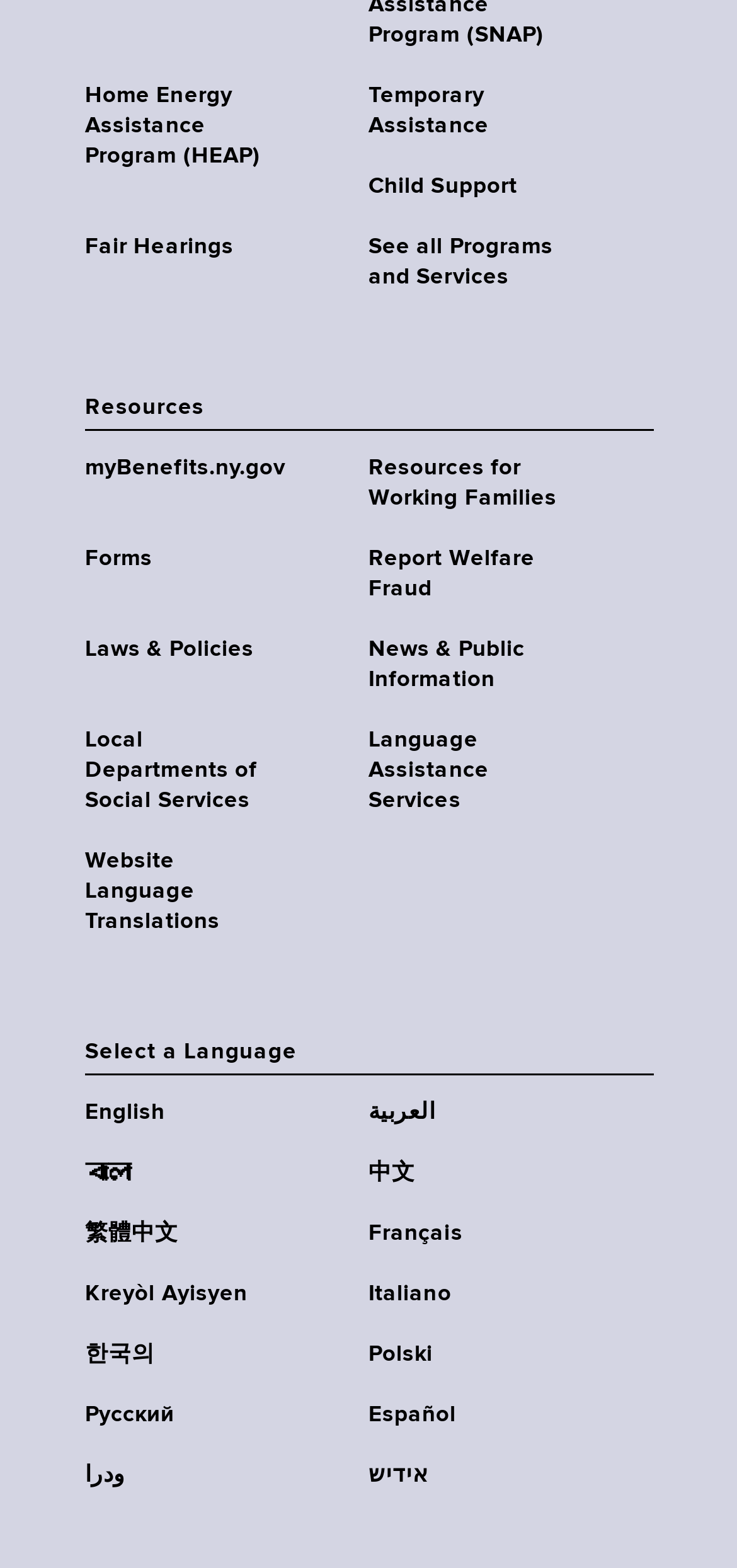Locate the bounding box coordinates of the UI element described by: "Child Support". Provide the coordinates as four float numbers between 0 and 1, formatted as [left, top, right, bottom].

[0.5, 0.109, 0.885, 0.129]